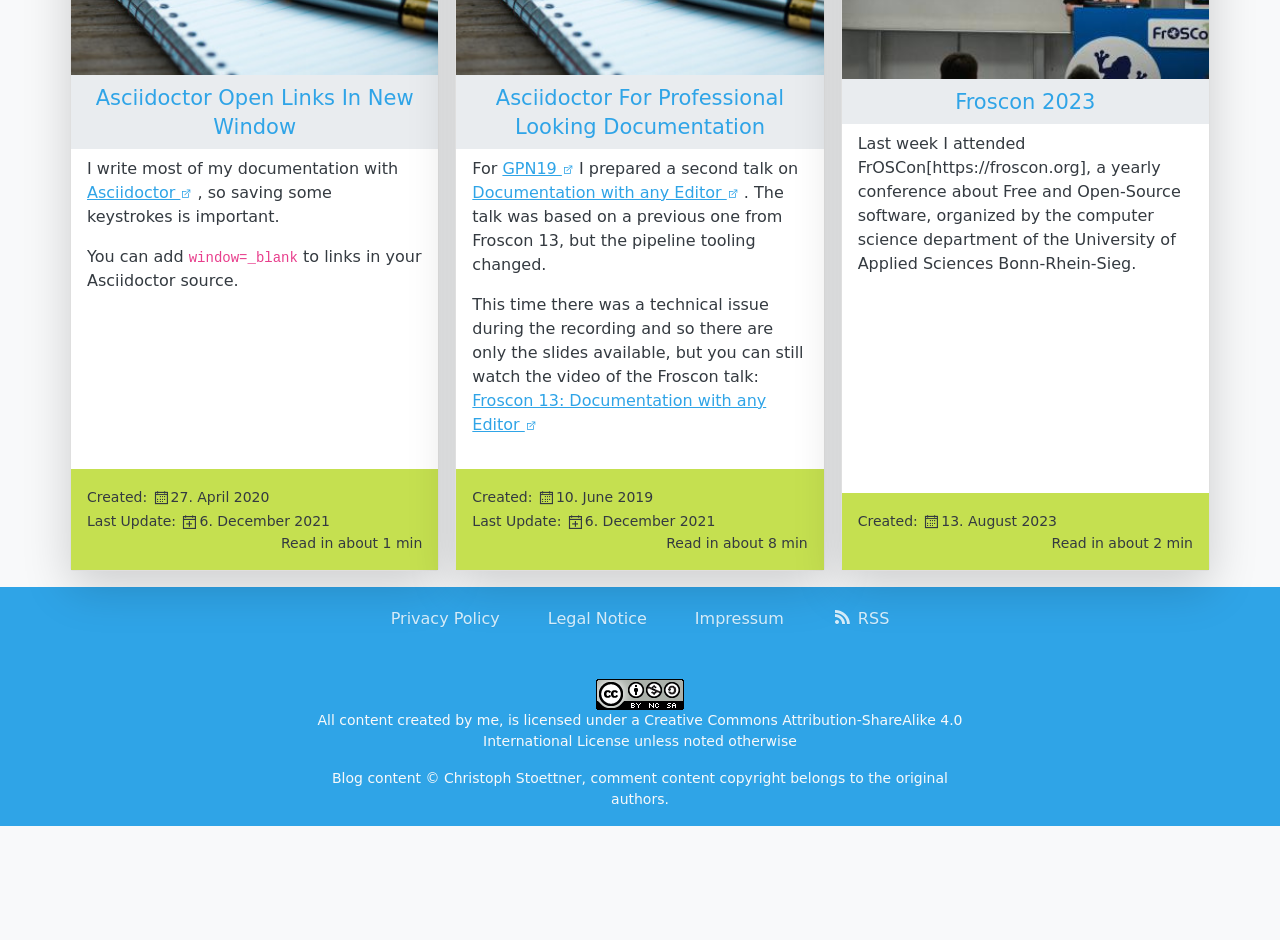Find the bounding box coordinates of the clickable area required to complete the following action: "Read the article about Asciidoctor For Professional Looking Documentation".

[0.387, 0.092, 0.613, 0.148]